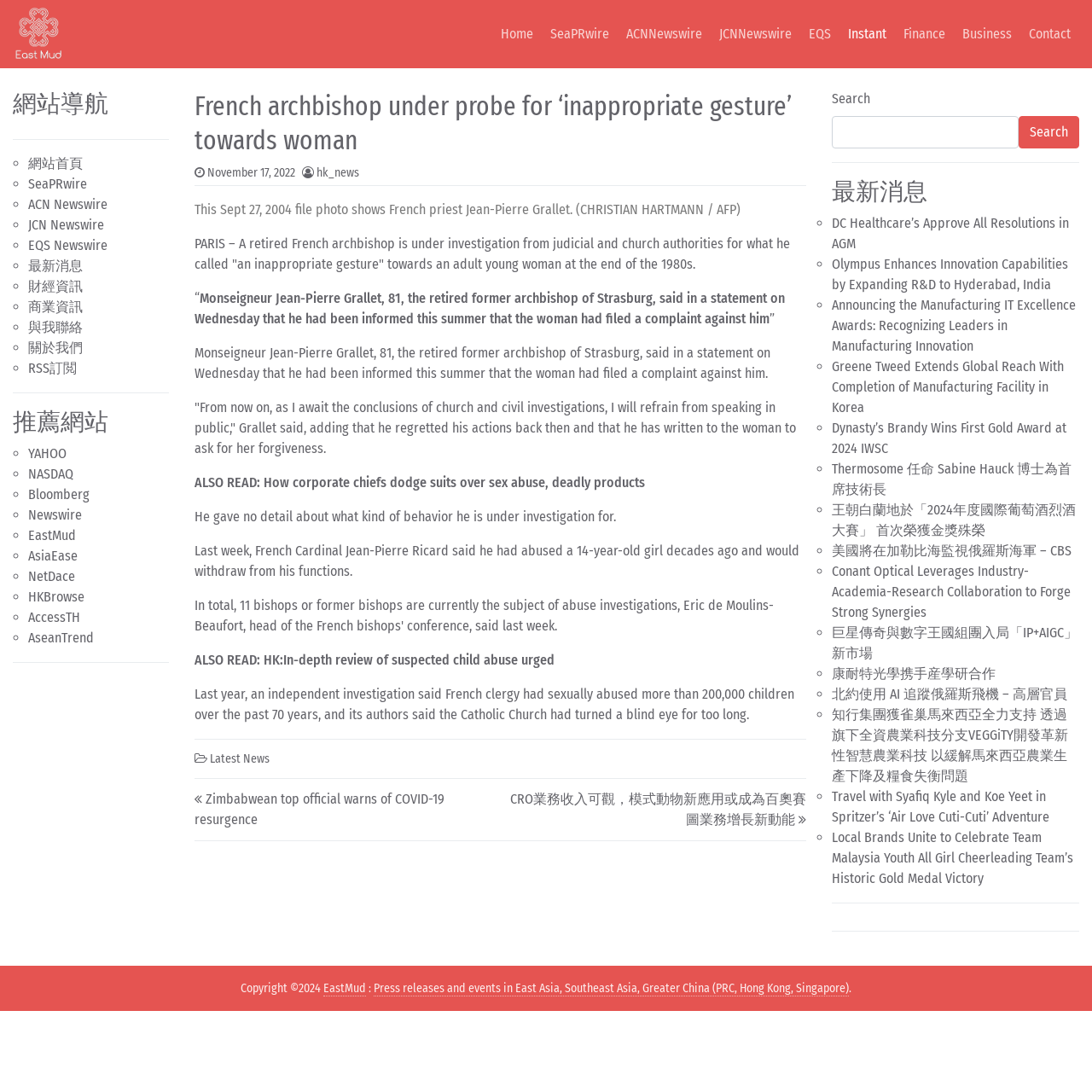How many children were sexually abused by French clergy over the past 70 years?
Look at the image and provide a detailed response to the question.

The answer can be found in the article section of the webpage, where it is mentioned that 'Last year, an independent investigation said French clergy had sexually abused more than 200,000 children over the past 70 years, and its authors said the Catholic Church had turned a blind eye for too long.'